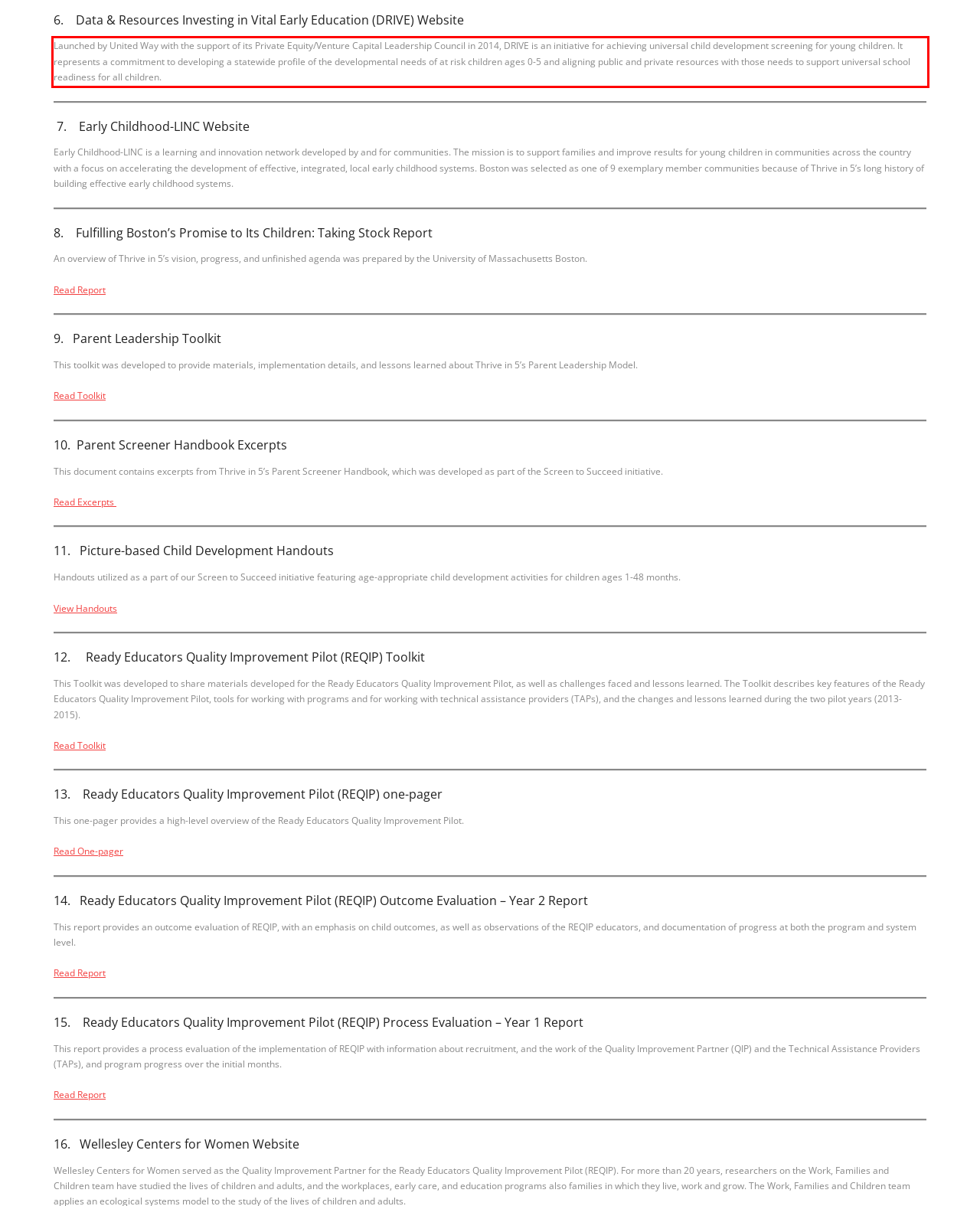Observe the screenshot of the webpage, locate the red bounding box, and extract the text content within it.

Launched by United Way with the support of its Private Equity/Venture Capital Leadership Council in 2014, DRIVE is an initiative for achieving universal child development screening for young children. It represents a commitment to developing a statewide profile of the developmental needs of at risk children ages 0-5 and aligning public and private resources with those needs to support universal school readiness for all children.